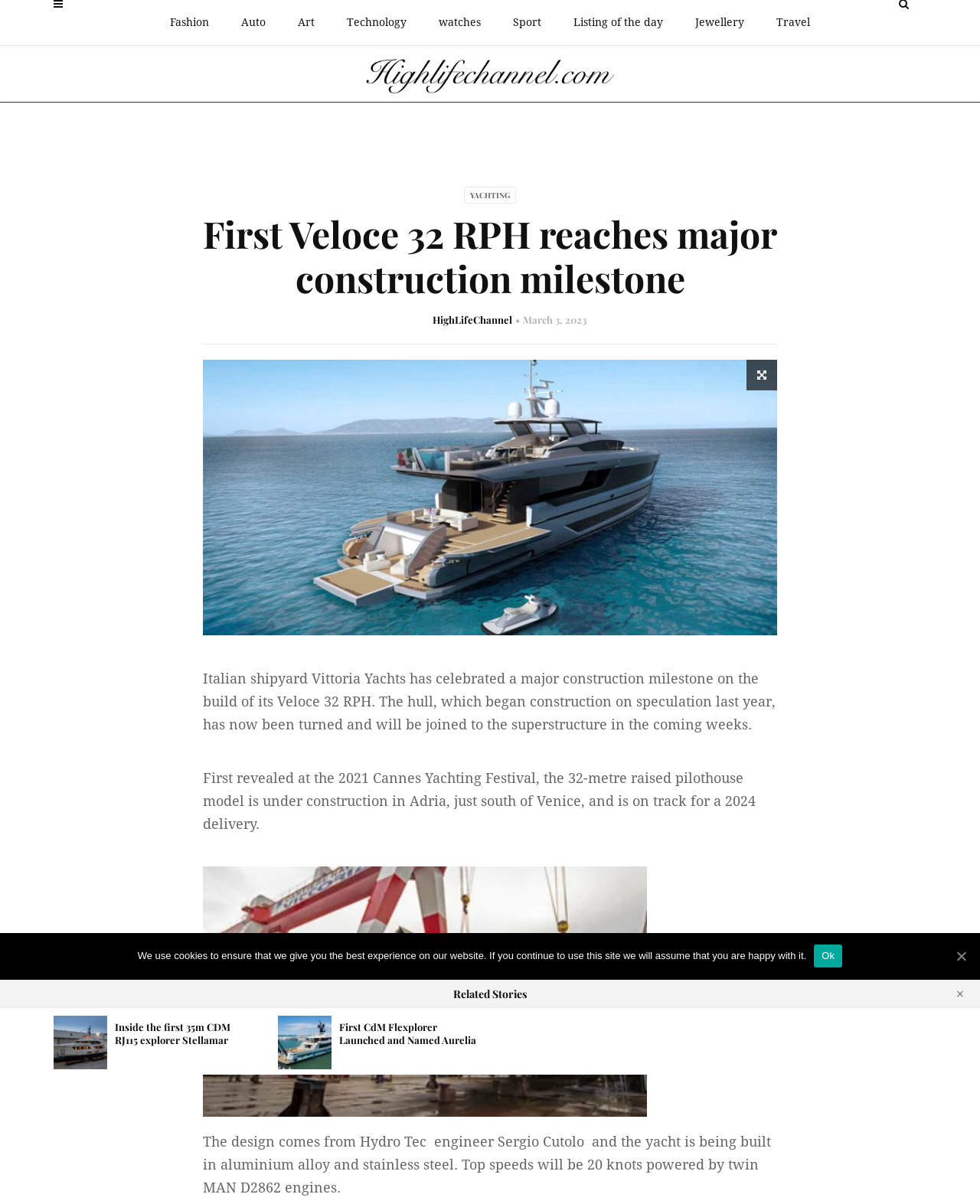What is the top speed of the Veloce 32 RPH?
Ensure your answer is thorough and detailed.

The webpage states that 'top speeds will be 20 knots powered by twin MAN D2862 engines', indicating that the top speed of the Veloce 32 RPH is 20 knots.